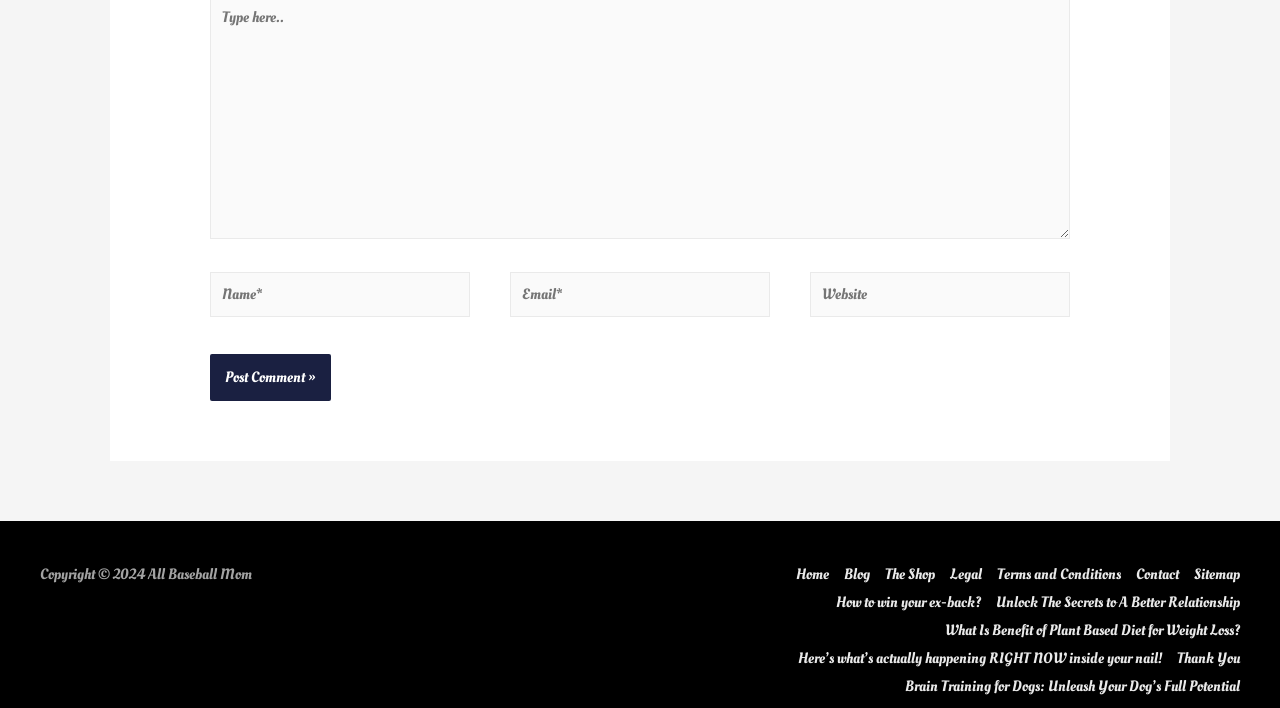Based on the image, please elaborate on the answer to the following question:
What is the copyright year of the webpage?

The 'Copyright © 2024' static text indicates the copyright year of the webpage, which is 2024.